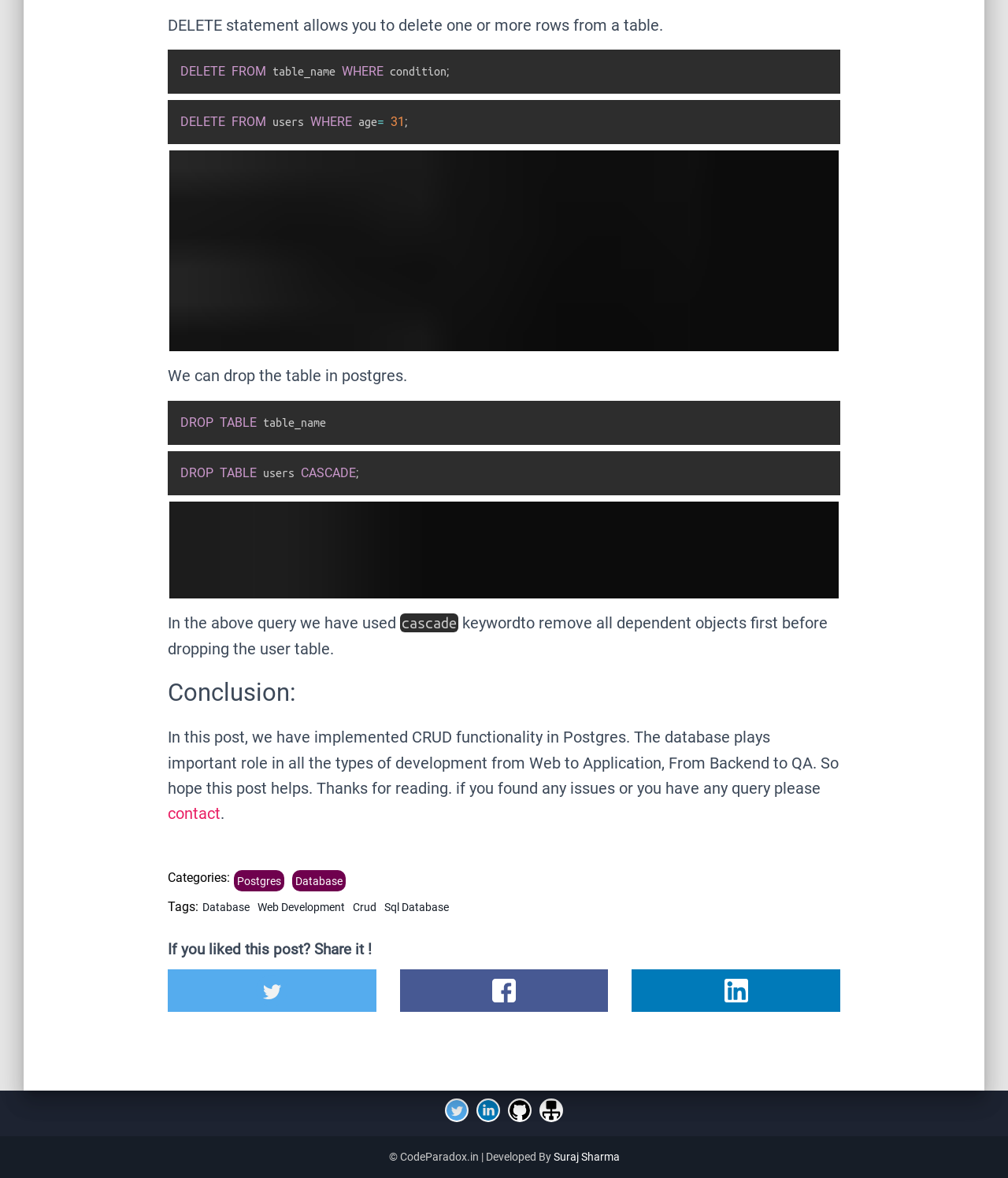What is the keyword used to remove dependent objects before dropping a table?
Refer to the screenshot and deliver a thorough answer to the question presented.

The keyword 'CASCADE' is used to remove all dependent objects before dropping a table. This is mentioned in the webpage as part of the DROP TABLE syntax, where it is used to remove dependent objects before dropping the 'users' table.